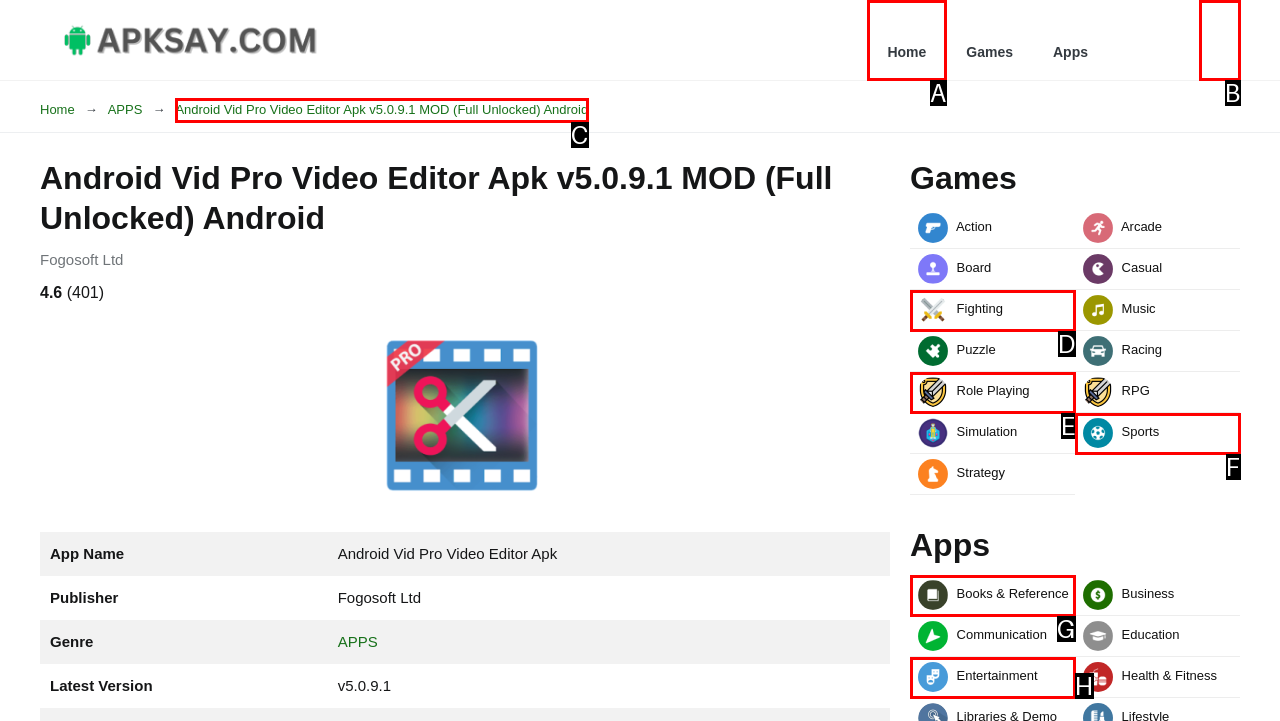Match the option to the description: Fighting
State the letter of the correct option from the available choices.

D